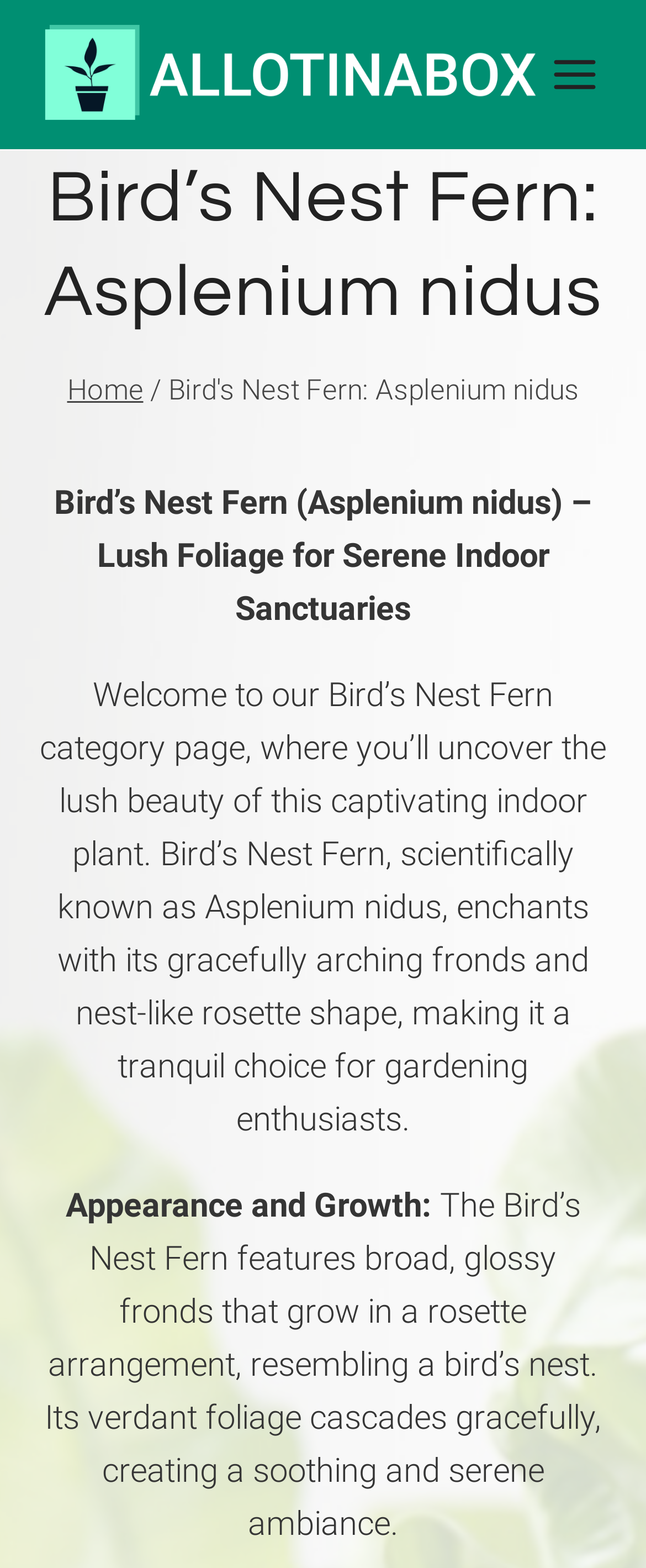Give a short answer to this question using one word or a phrase:
What is the name of the plant featured on this page?

Bird's Nest Fern